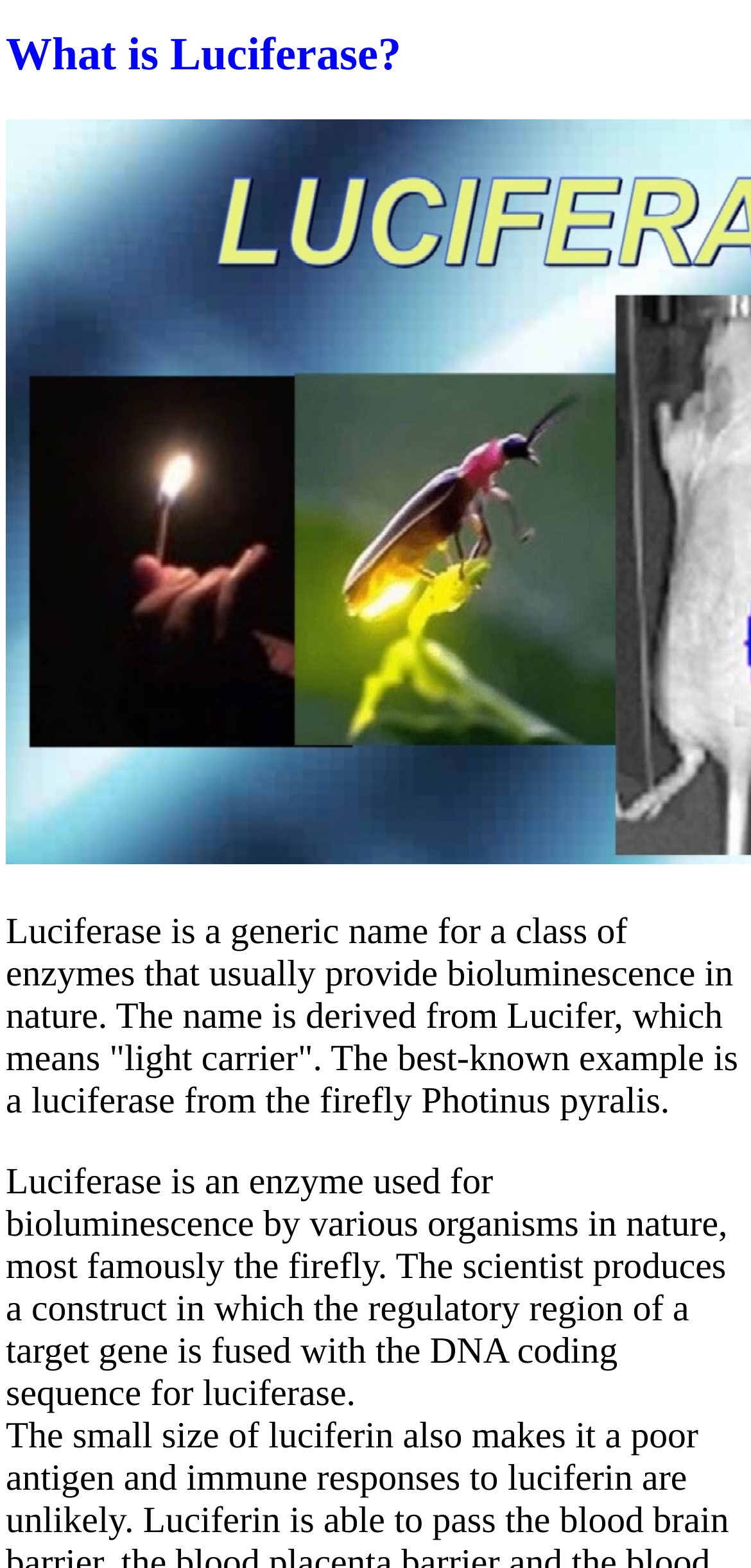Determine the main heading of the webpage and generate its text.

What is Luciferase?